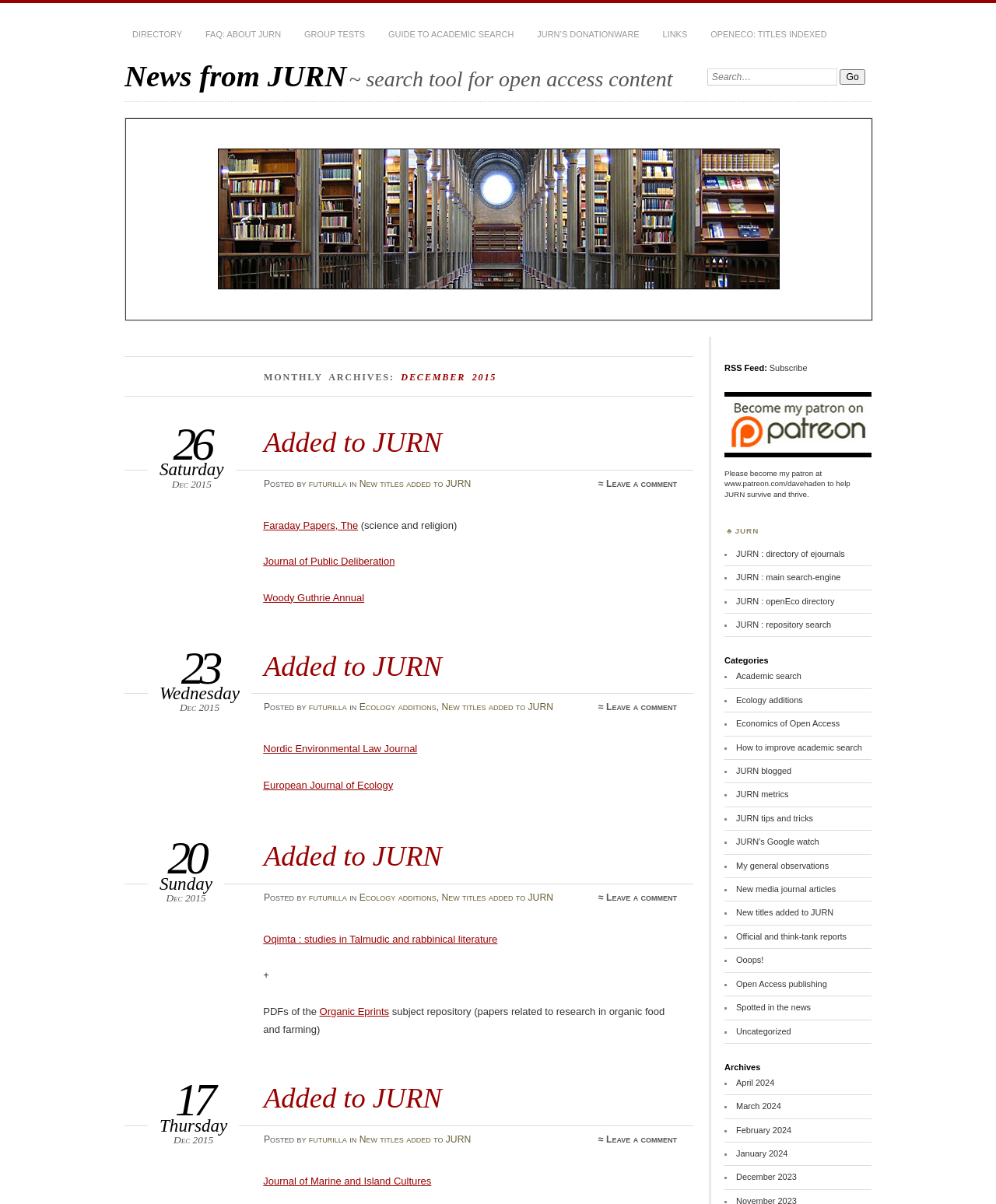Identify the bounding box coordinates for the UI element mentioned here: "Links". Provide the coordinates as four float values between 0 and 1, i.e., [left, top, right, bottom].

[0.657, 0.022, 0.698, 0.036]